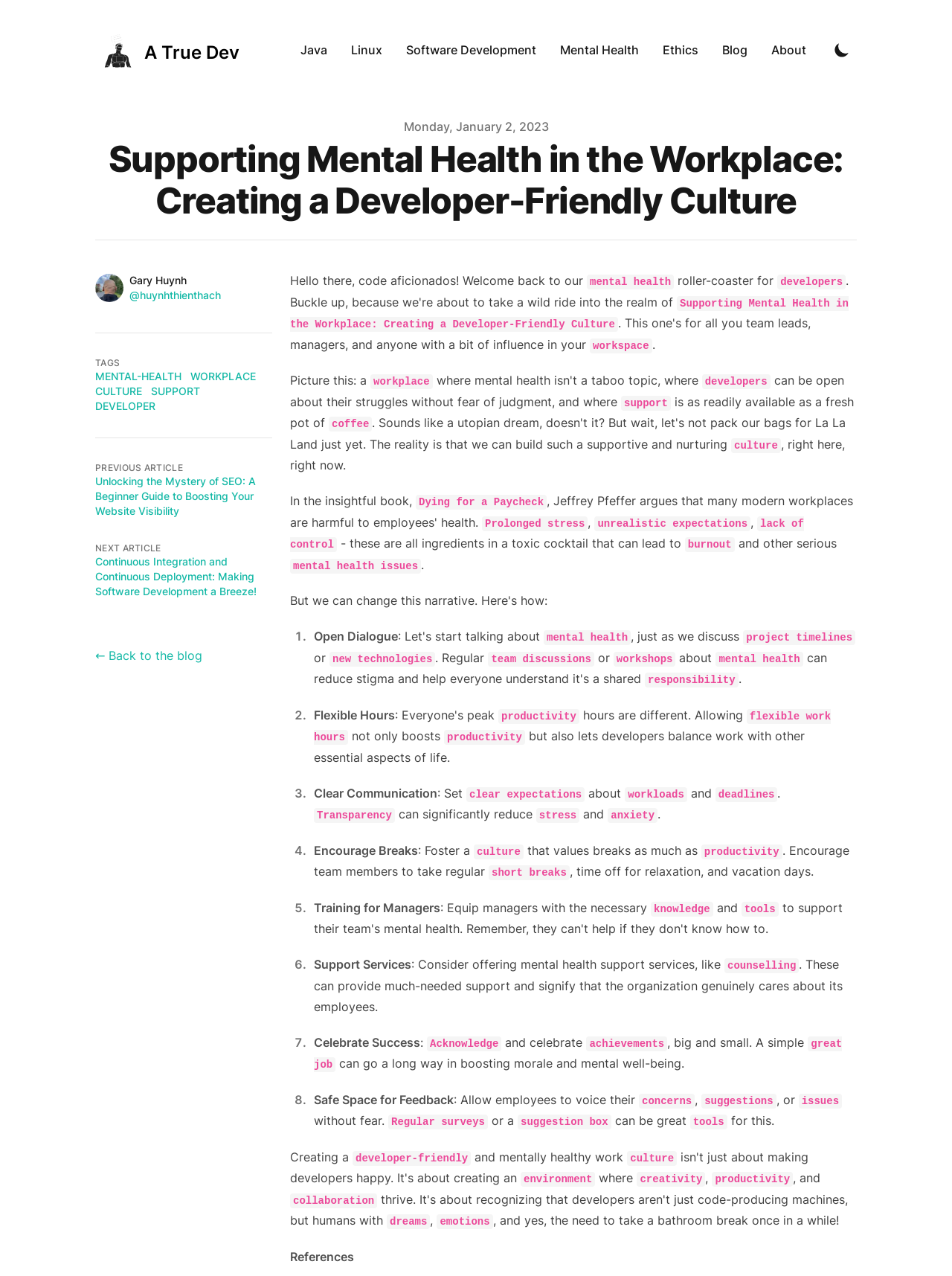What is the purpose of regular team discussions and workshops mentioned in the article?
Look at the image and respond with a single word or a short phrase.

Mental Health